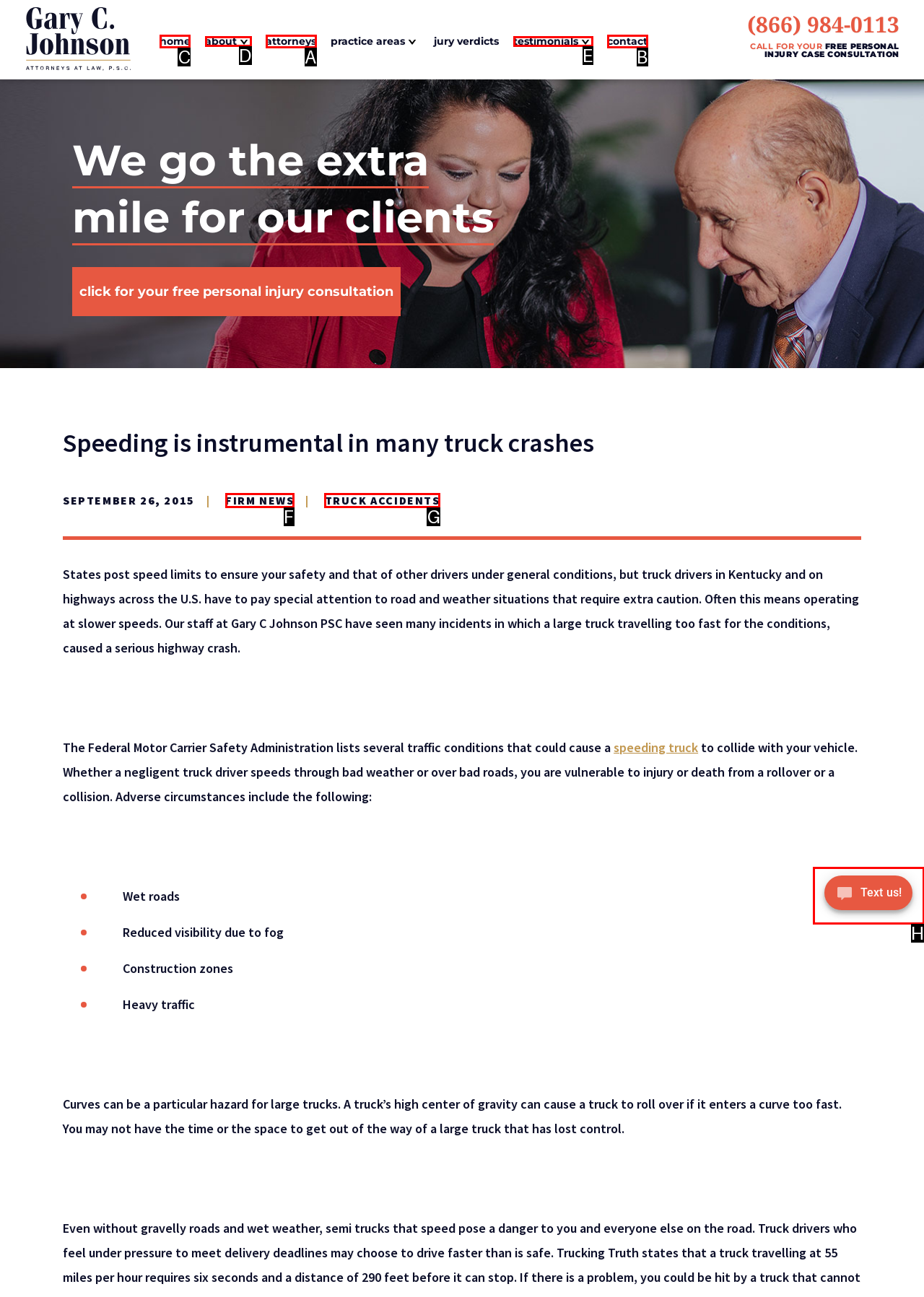Determine which element should be clicked for this task: Click the 'home' link
Answer with the letter of the selected option.

C